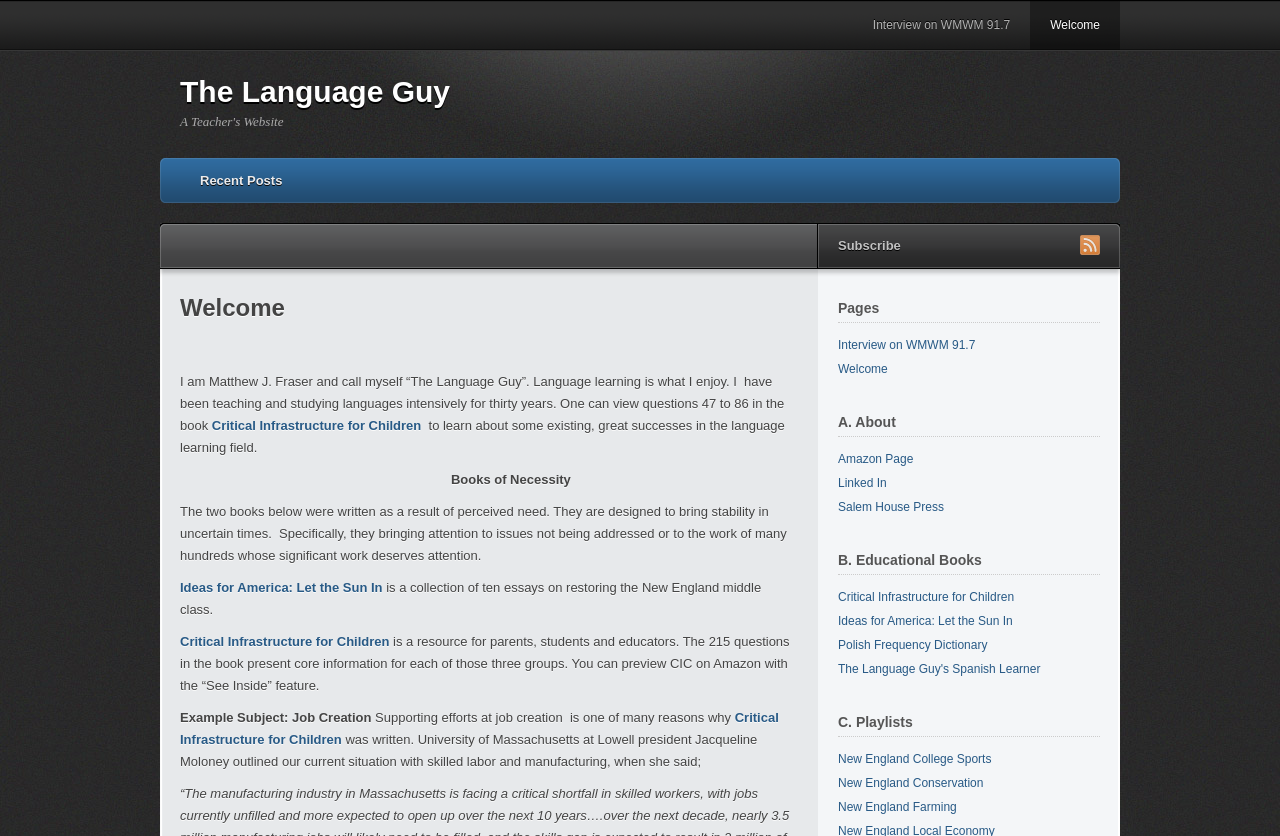From the element description: "Critical Infrastructure for Children", extract the bounding box coordinates of the UI element. The coordinates should be expressed as four float numbers between 0 and 1, in the order [left, top, right, bottom].

[0.141, 0.849, 0.608, 0.894]